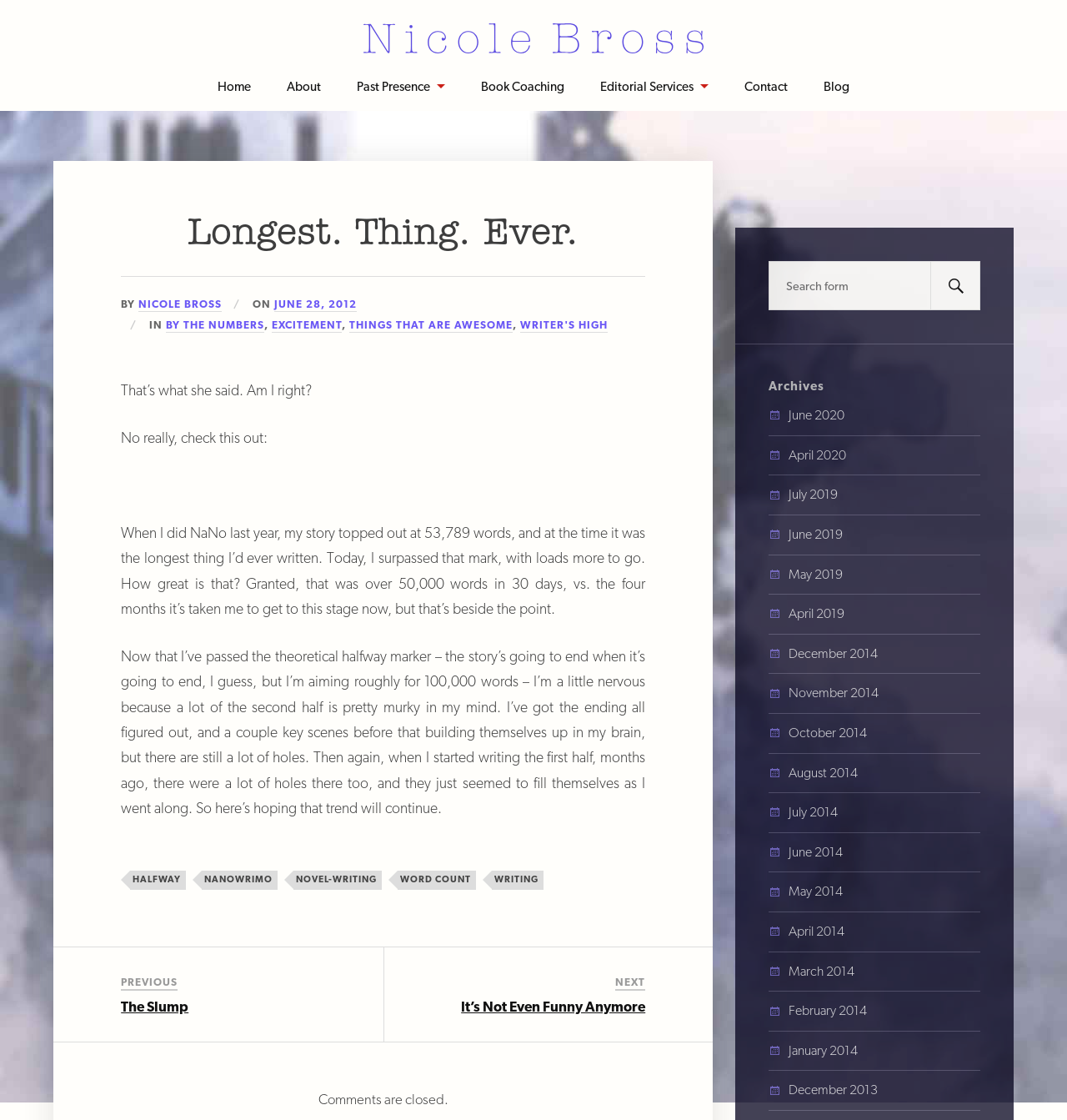Find the bounding box coordinates of the element to click in order to complete the given instruction: "Click the 'Home' link."

[0.204, 0.055, 0.235, 0.099]